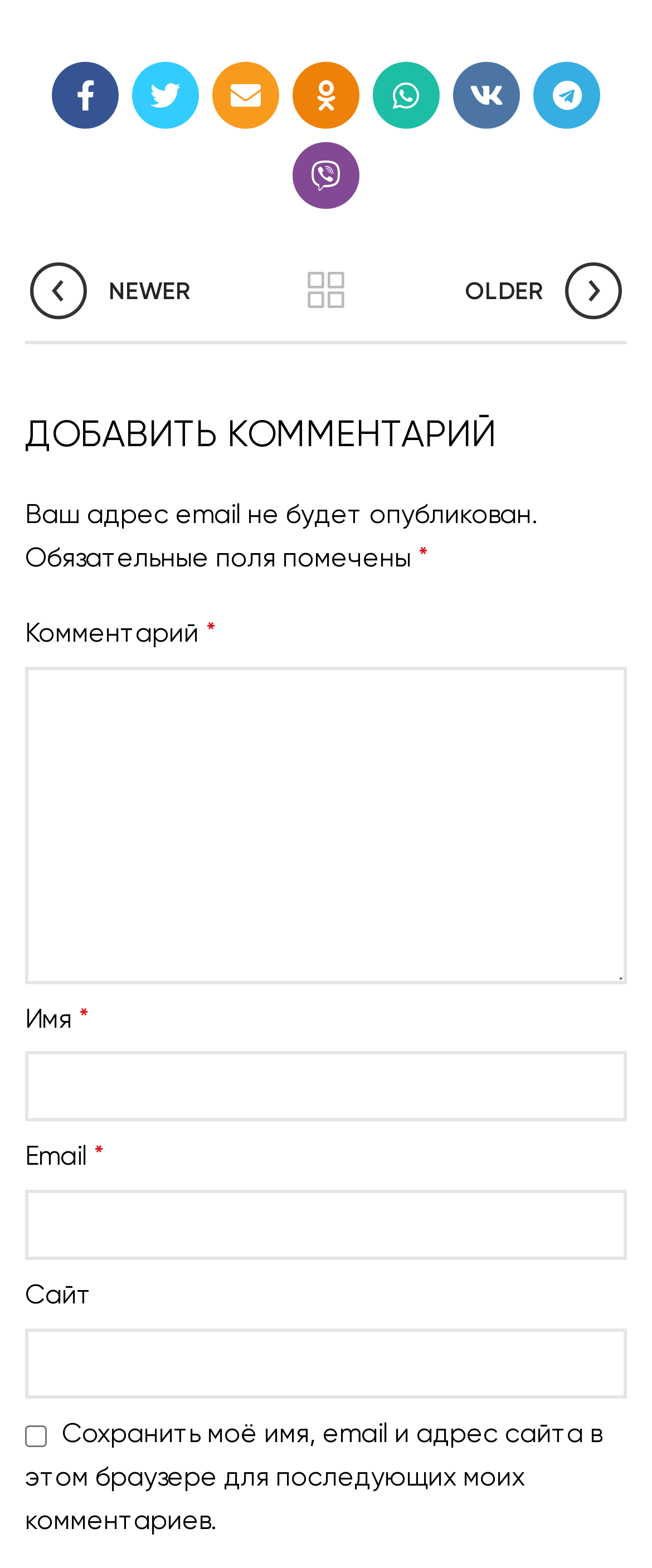What is the label of the first textbox?
Give a detailed response to the question by analyzing the screenshot.

The first textbox is labeled 'Комментарий', which is Russian for 'Comment'. This suggests that the user is expected to enter their comment in this field.